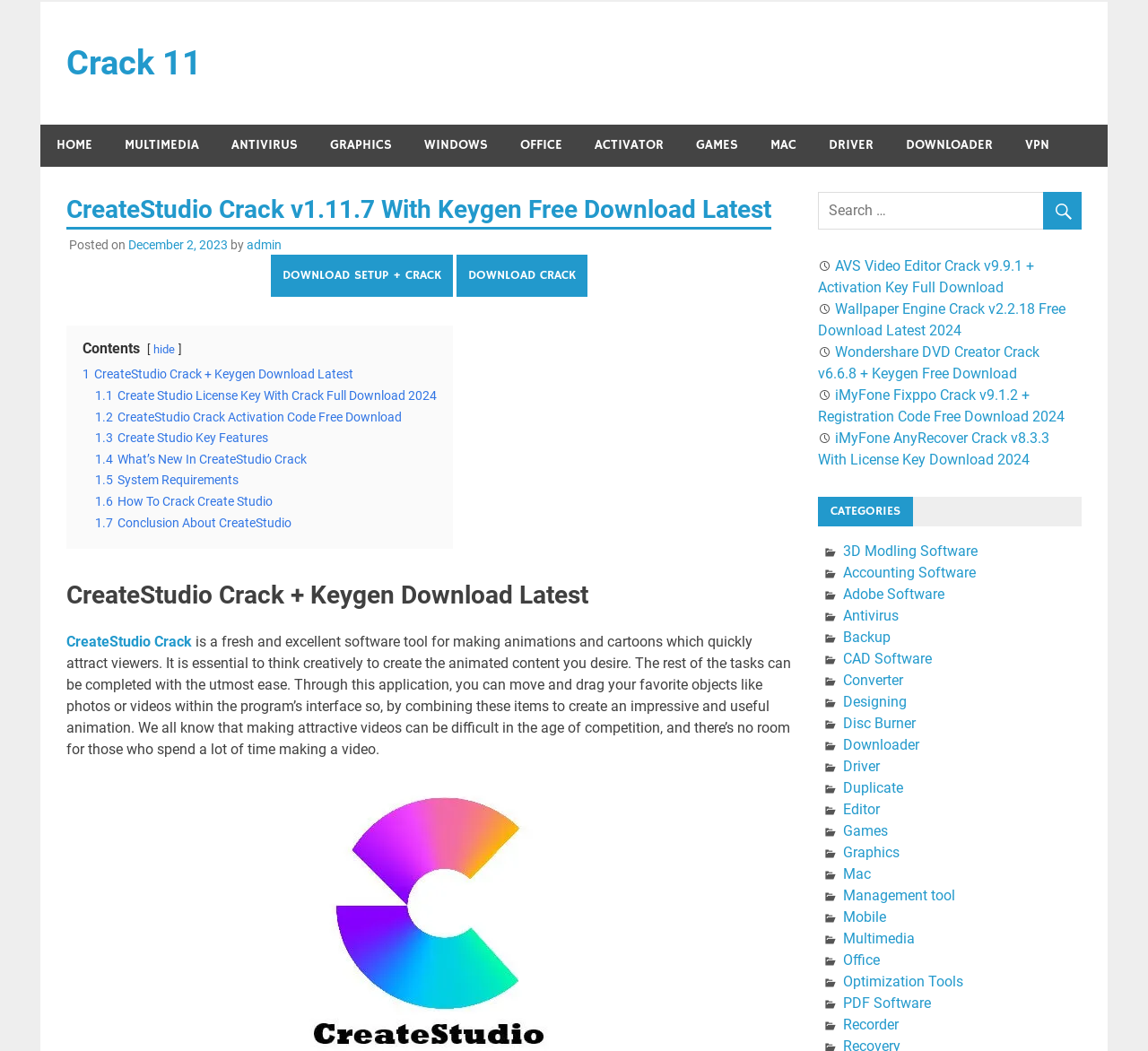Please provide the bounding box coordinates for the element that needs to be clicked to perform the following instruction: "Click on the 'DOWNLOAD SETUP + CRACK' button". The coordinates should be given as four float numbers between 0 and 1, i.e., [left, top, right, bottom].

[0.236, 0.243, 0.394, 0.283]